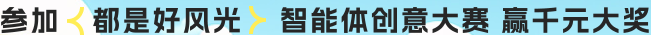Use a single word or phrase to answer the question:
What is the tone of the design?

Energetic and inclusive